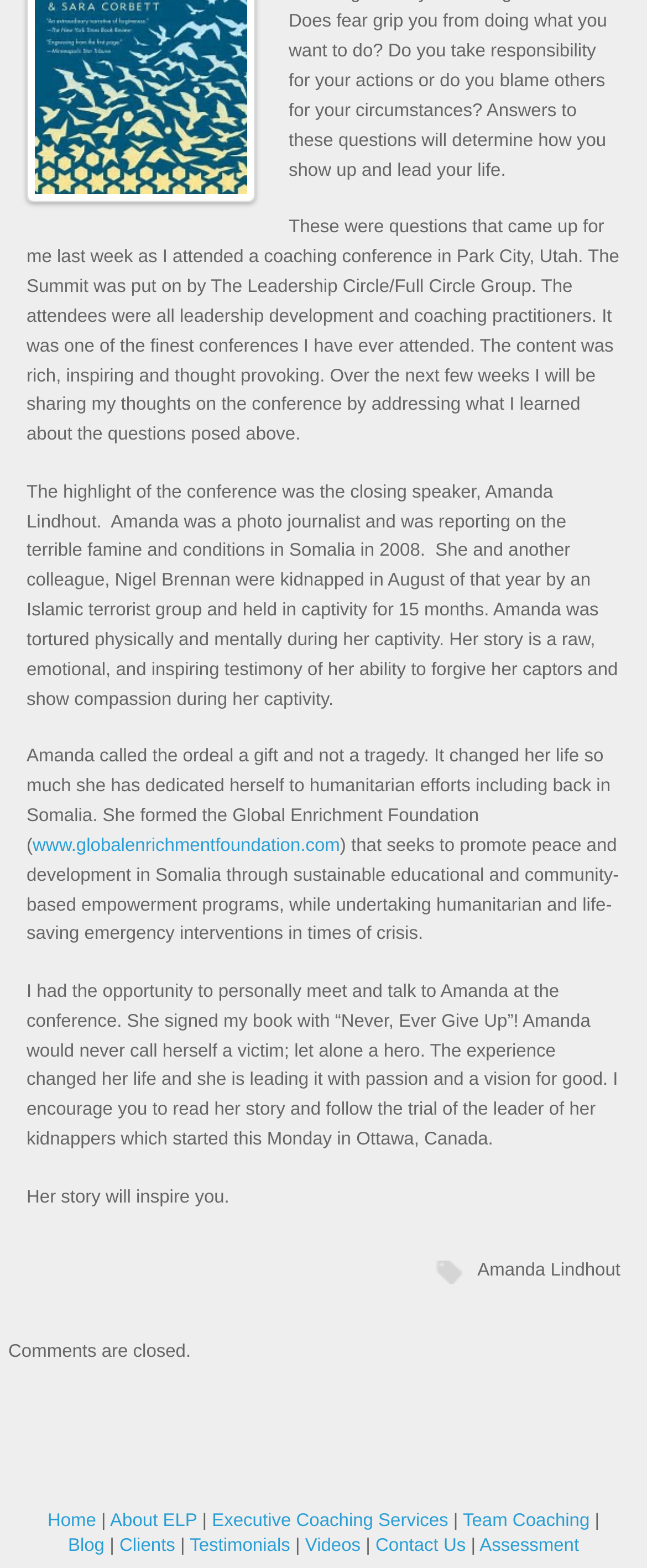What is the phrase written by Amanda Lindhout in the author's book?
Analyze the screenshot and provide a detailed answer to the question.

The article mentions that the author had the opportunity to personally meet and talk to Amanda at the conference, and she signed the author's book with the phrase 'Never, Ever Give Up'.